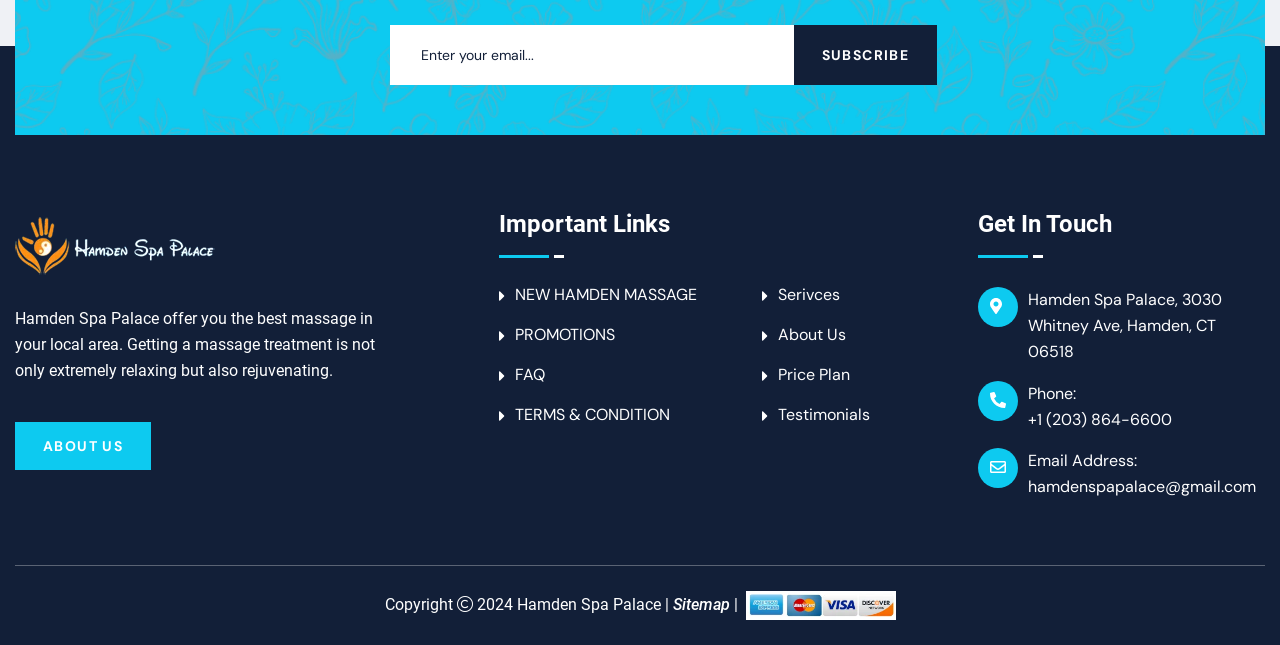What is the phone number of the spa?
Using the image, provide a detailed and thorough answer to the question.

The phone number of the spa can be found in the link 'Phone: +1 (203) 864-6600' under the heading 'Get In Touch', which provides the contact information of the spa.